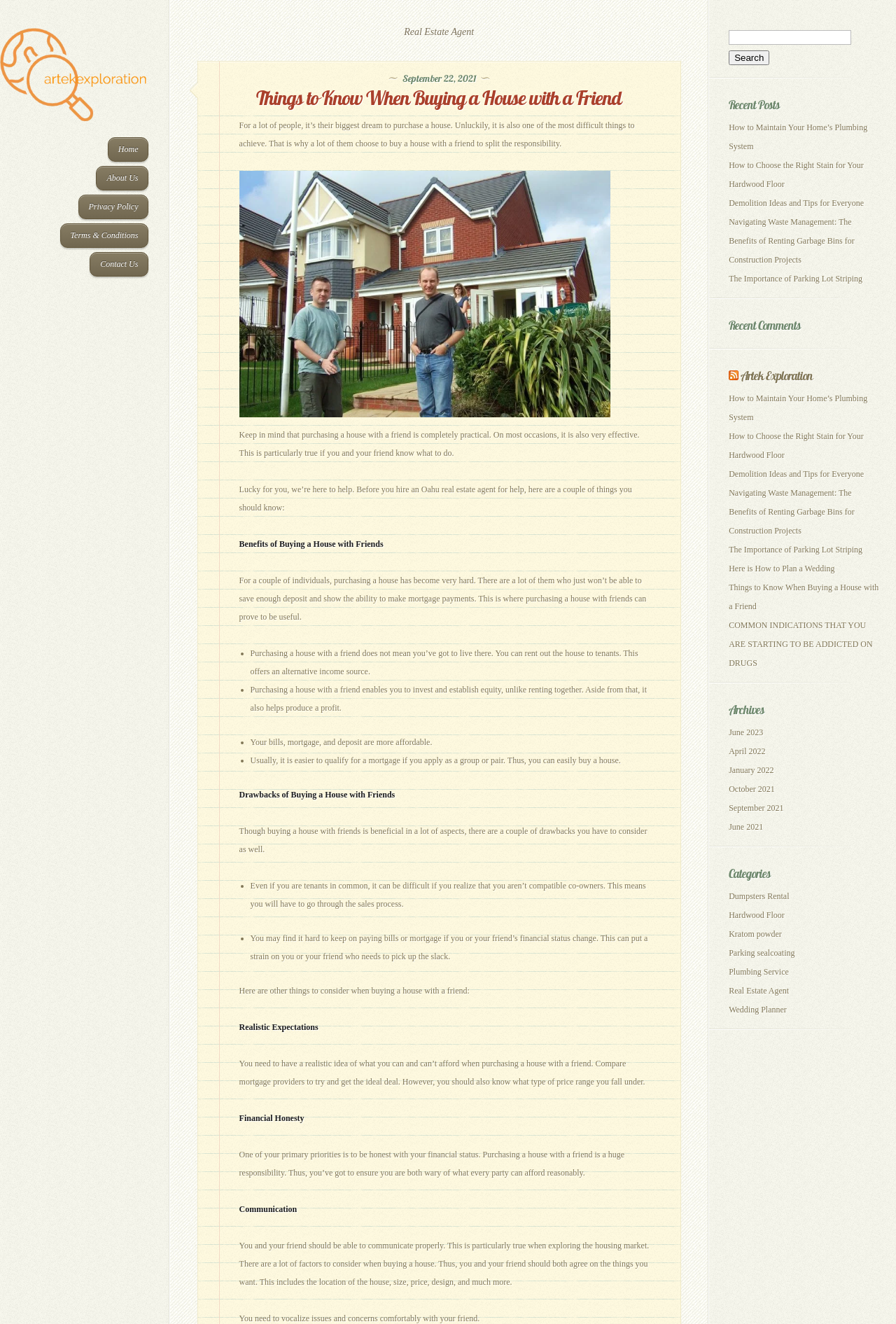Please determine the bounding box coordinates of the element's region to click in order to carry out the following instruction: "Read the article 'Things to Know When Buying a House with a Friend'". The coordinates should be four float numbers between 0 and 1, i.e., [left, top, right, bottom].

[0.286, 0.065, 0.694, 0.083]